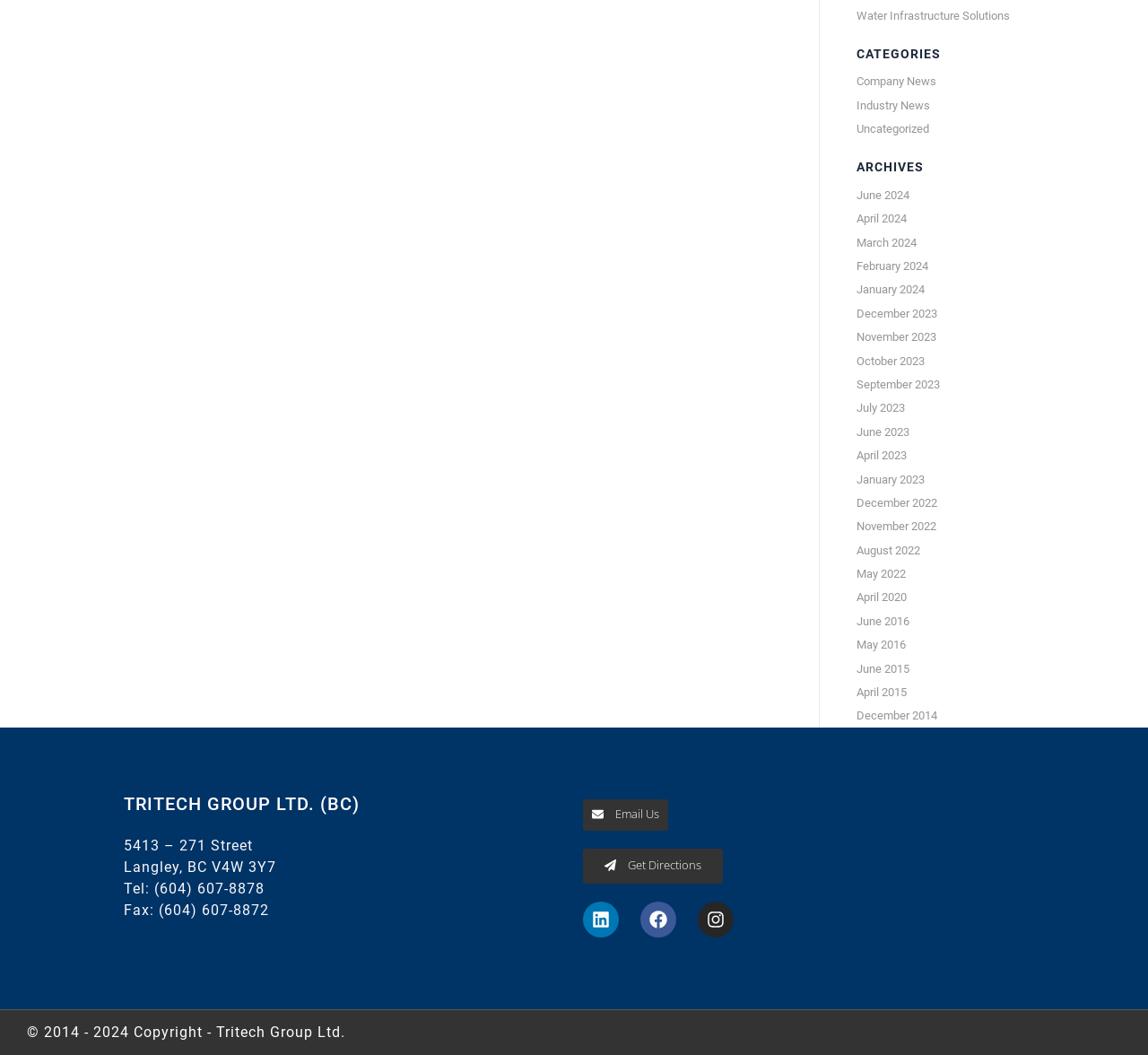Provide the bounding box coordinates of the HTML element this sentence describes: "Linkedin". The bounding box coordinates consist of four float numbers between 0 and 1, i.e., [left, top, right, bottom].

[0.508, 0.854, 0.539, 0.888]